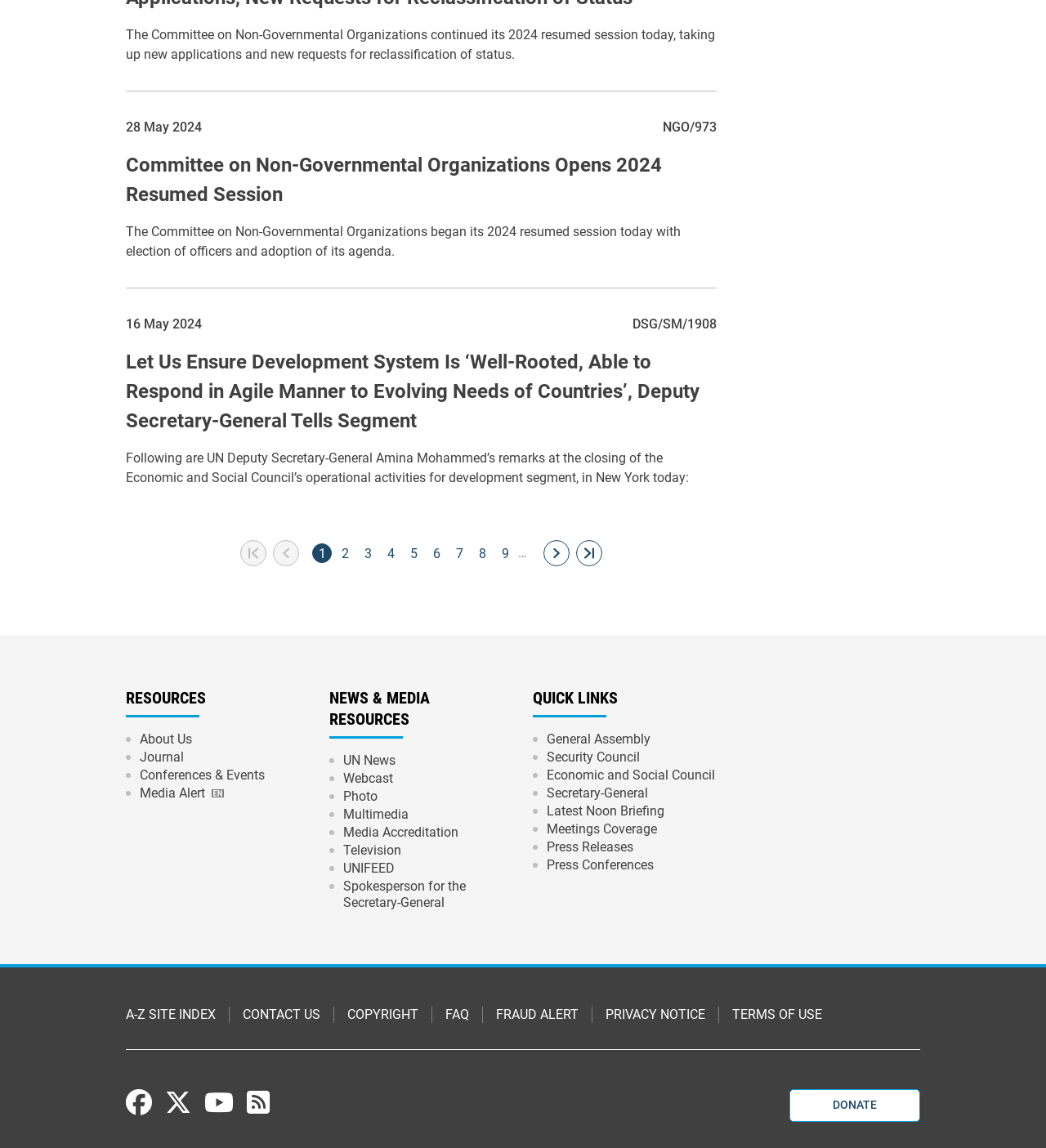Identify the bounding box coordinates for the UI element described as follows: Sarkari Deals. Use the format (top-left x, top-left y, bottom-right x, bottom-right y) and ensure all values are floating point numbers between 0 and 1.

None